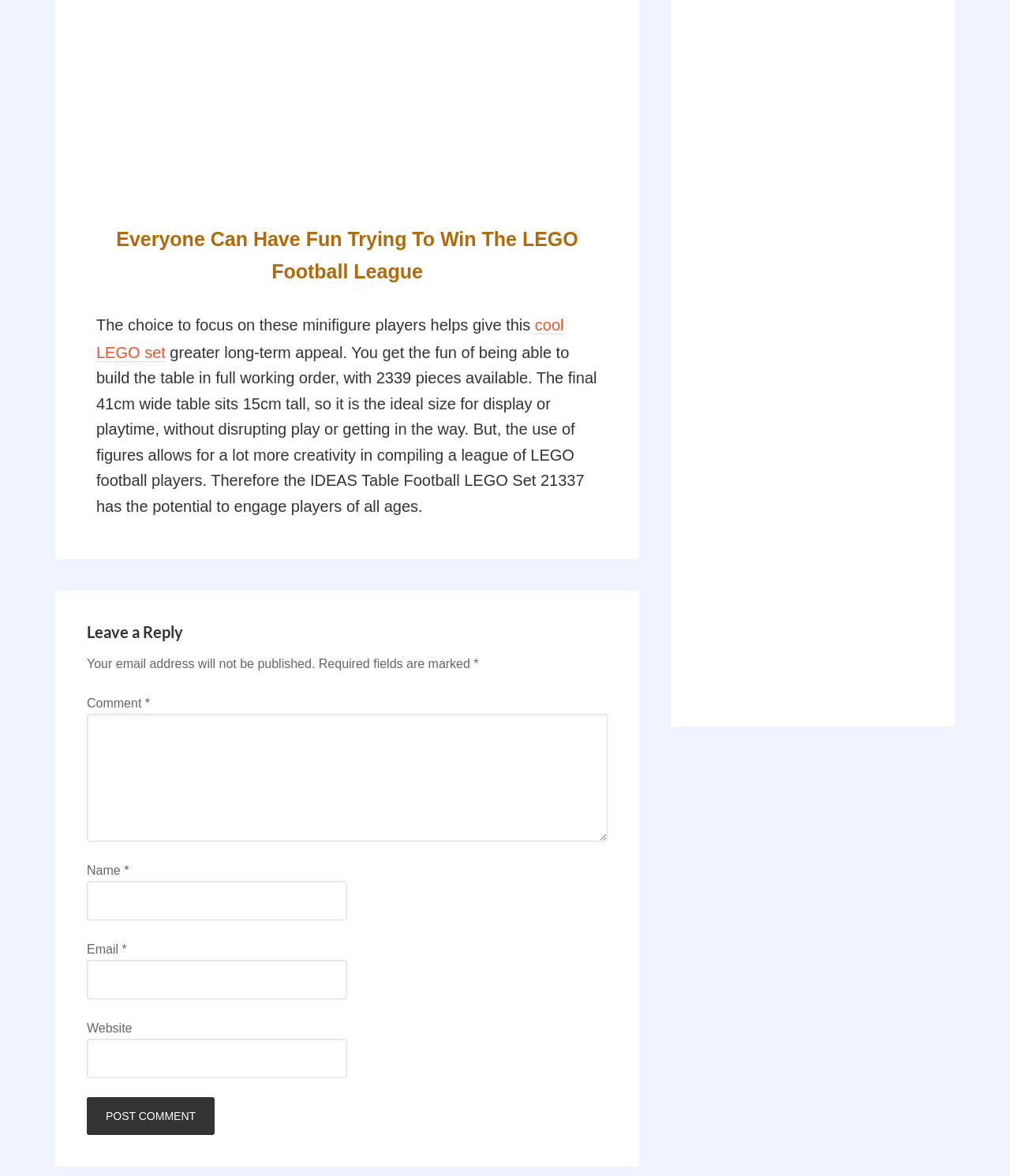Find the bounding box coordinates for the area that must be clicked to perform this action: "Leave a comment".

[0.086, 0.592, 0.144, 0.604]